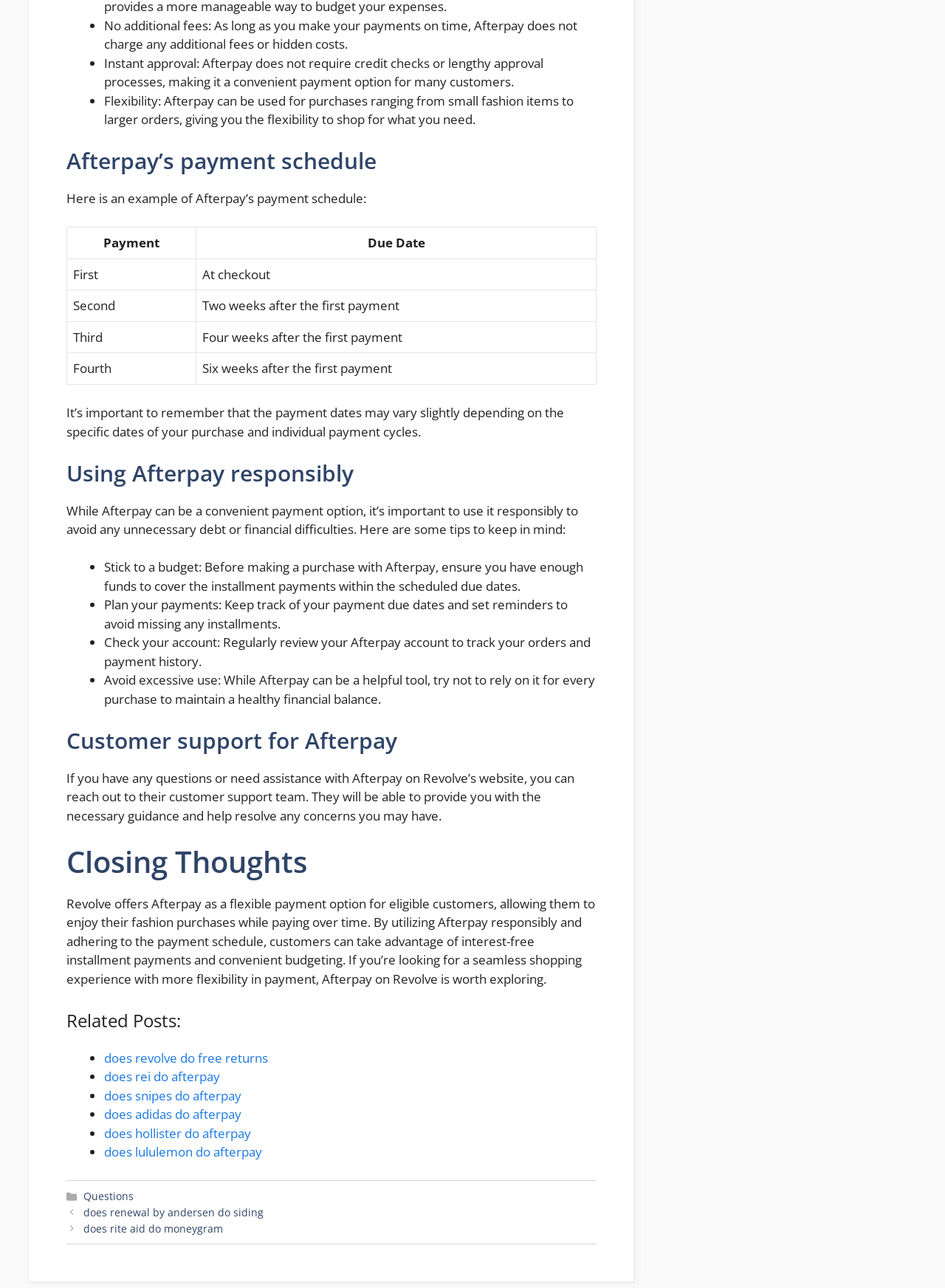Answer this question in one word or a short phrase: How can customers get assistance with Afterpay on Revolve’s website?

Customer support team